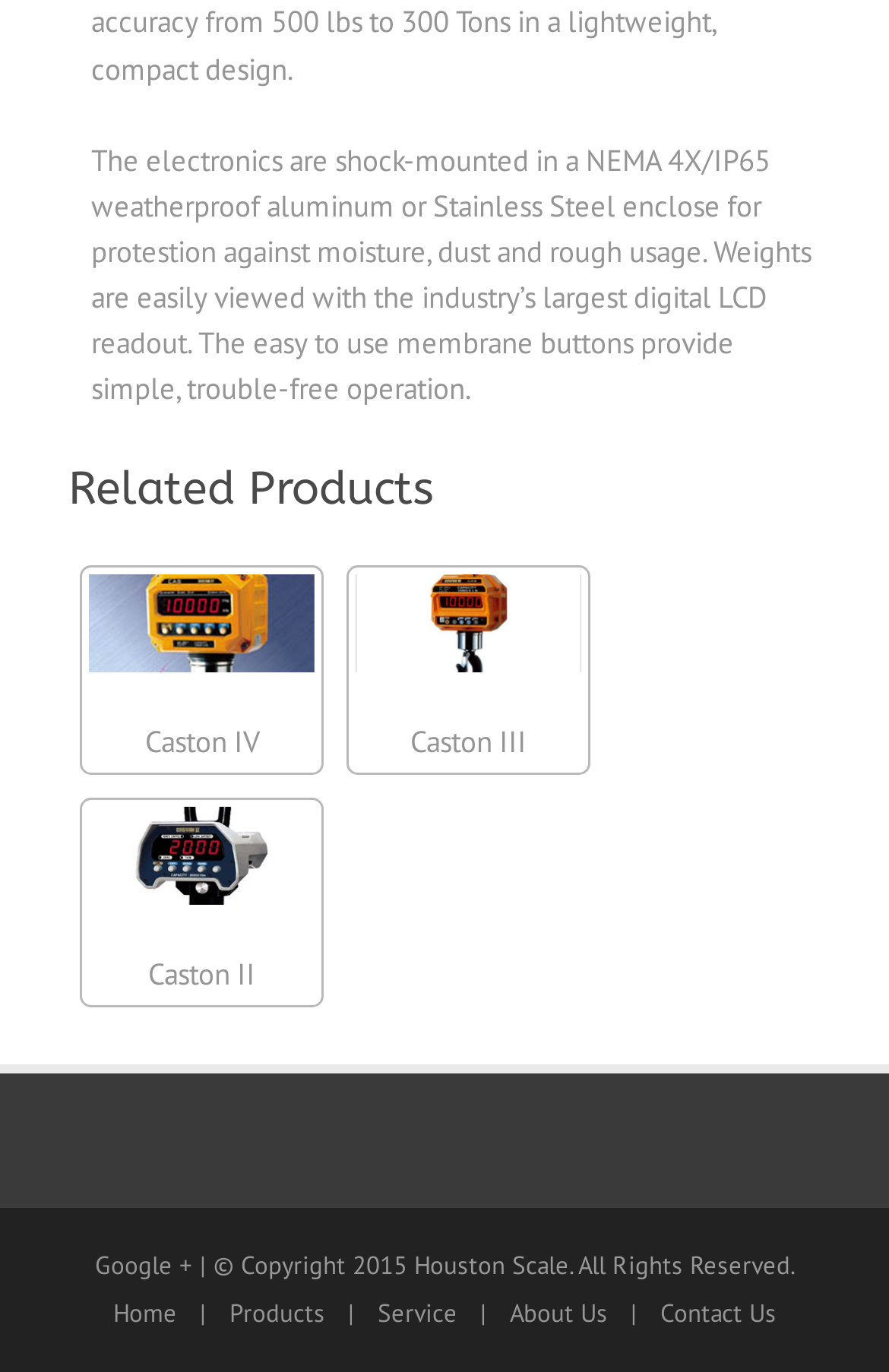What is the purpose of the membrane buttons?
Answer the question in as much detail as possible.

The static text on the webpage mentions that 'The easy to use membrane buttons provide simple, trouble-free operation.' This indicates that the purpose of the membrane buttons is to provide simple operation.